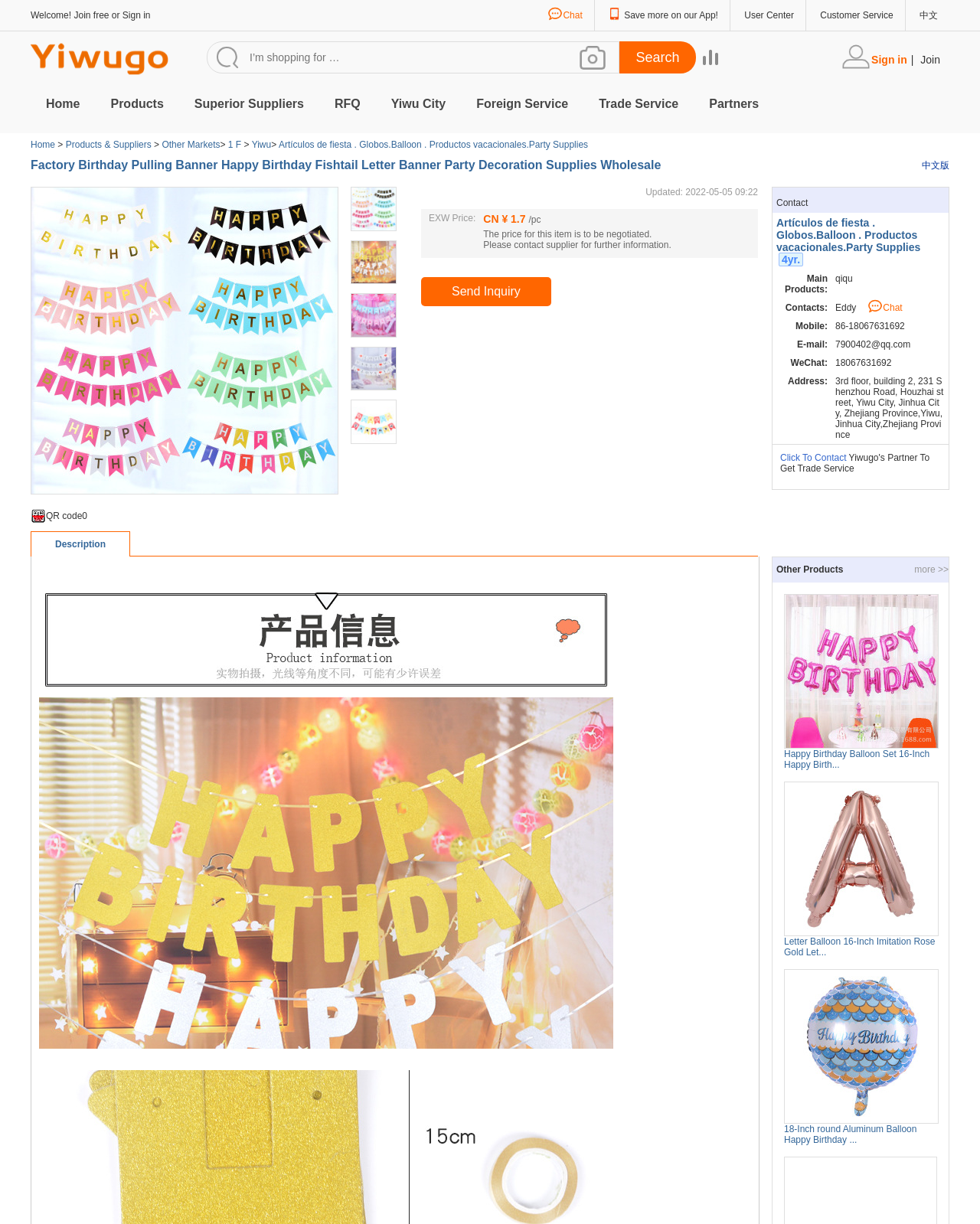Identify the bounding box coordinates for the region of the element that should be clicked to carry out the instruction: "View 'Other Products'". The bounding box coordinates should be four float numbers between 0 and 1, i.e., [left, top, right, bottom].

[0.792, 0.461, 0.86, 0.47]